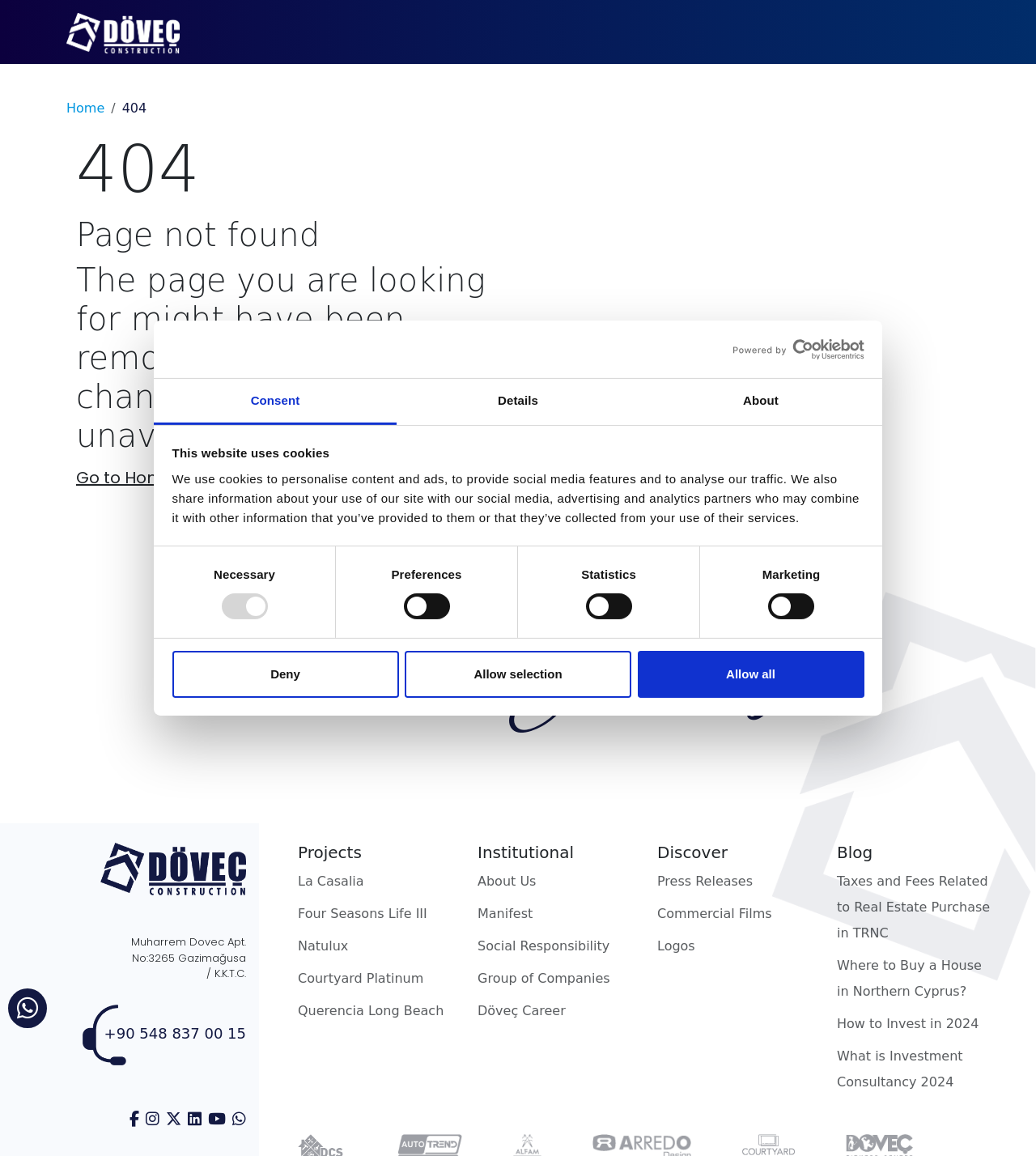What is the purpose of the cookies on this website?
Provide an in-depth and detailed explanation in response to the question.

The purpose of the cookies is mentioned in the consent section, which states that the website uses cookies to personalise content and ads, provide social media features, and analyse traffic.